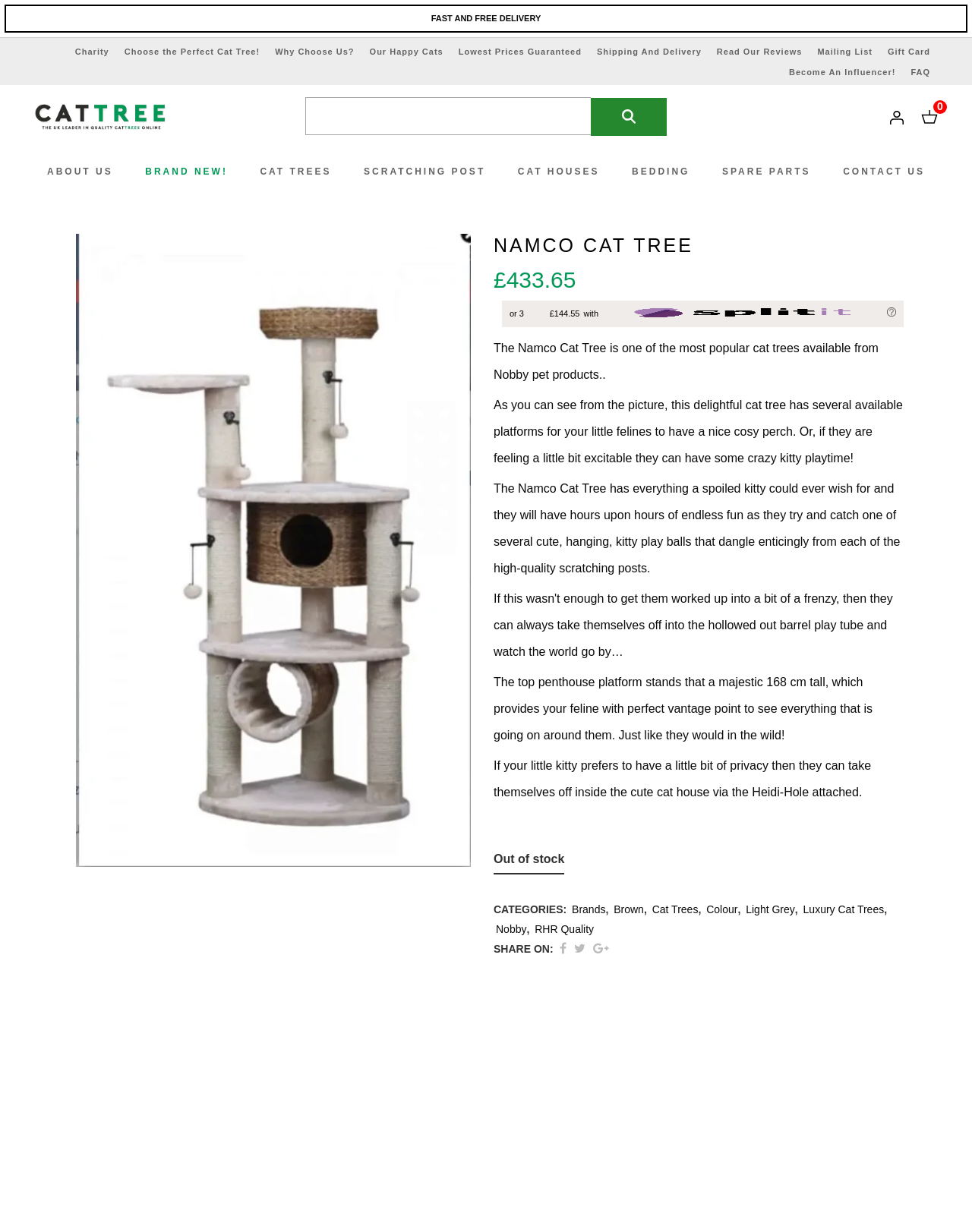Locate the bounding box coordinates of the element I should click to achieve the following instruction: "Learn about the Namco Cat Tree".

[0.508, 0.189, 0.93, 0.208]